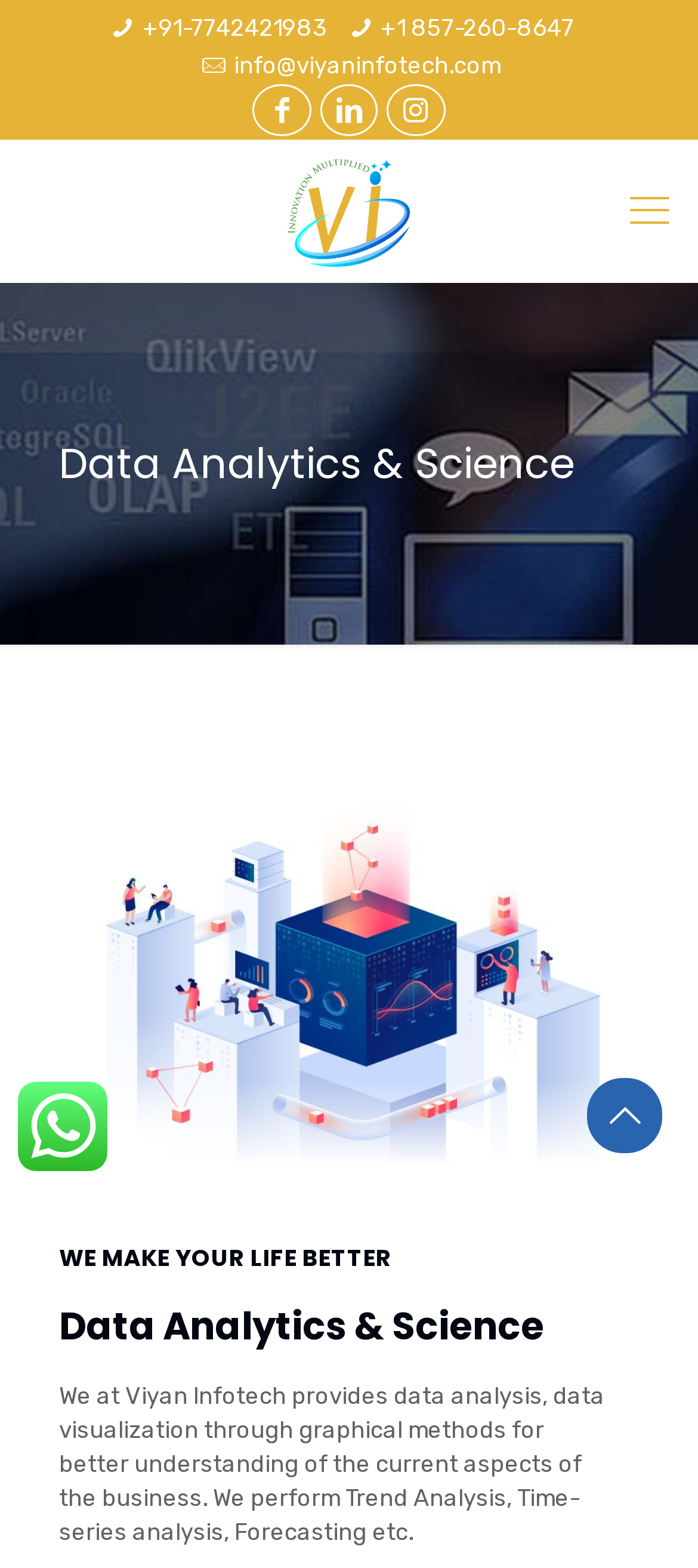What is the phone number in India?
Give a single word or phrase as your answer by examining the image.

+91-7742421983